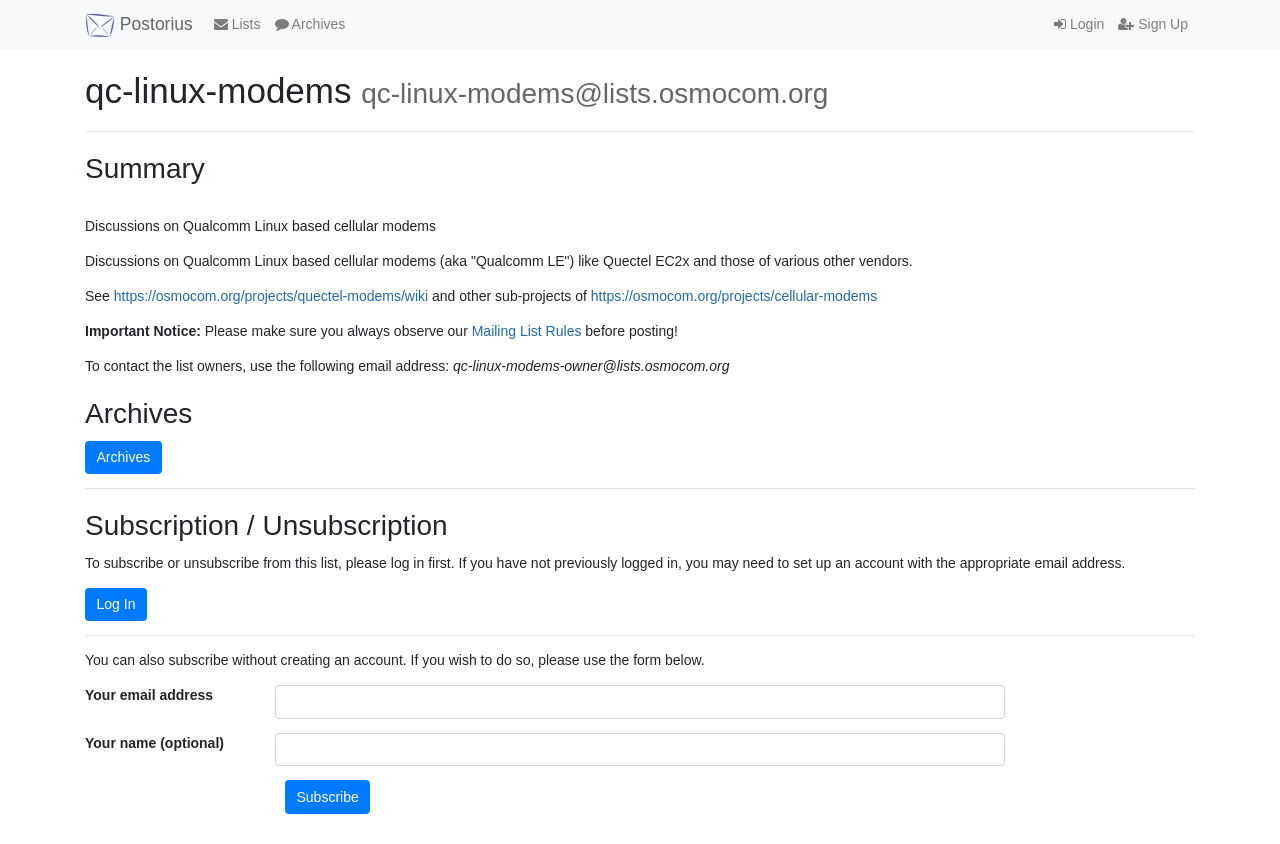Locate the bounding box coordinates of the element that should be clicked to execute the following instruction: "Click on Login".

[0.066, 0.697, 0.115, 0.736]